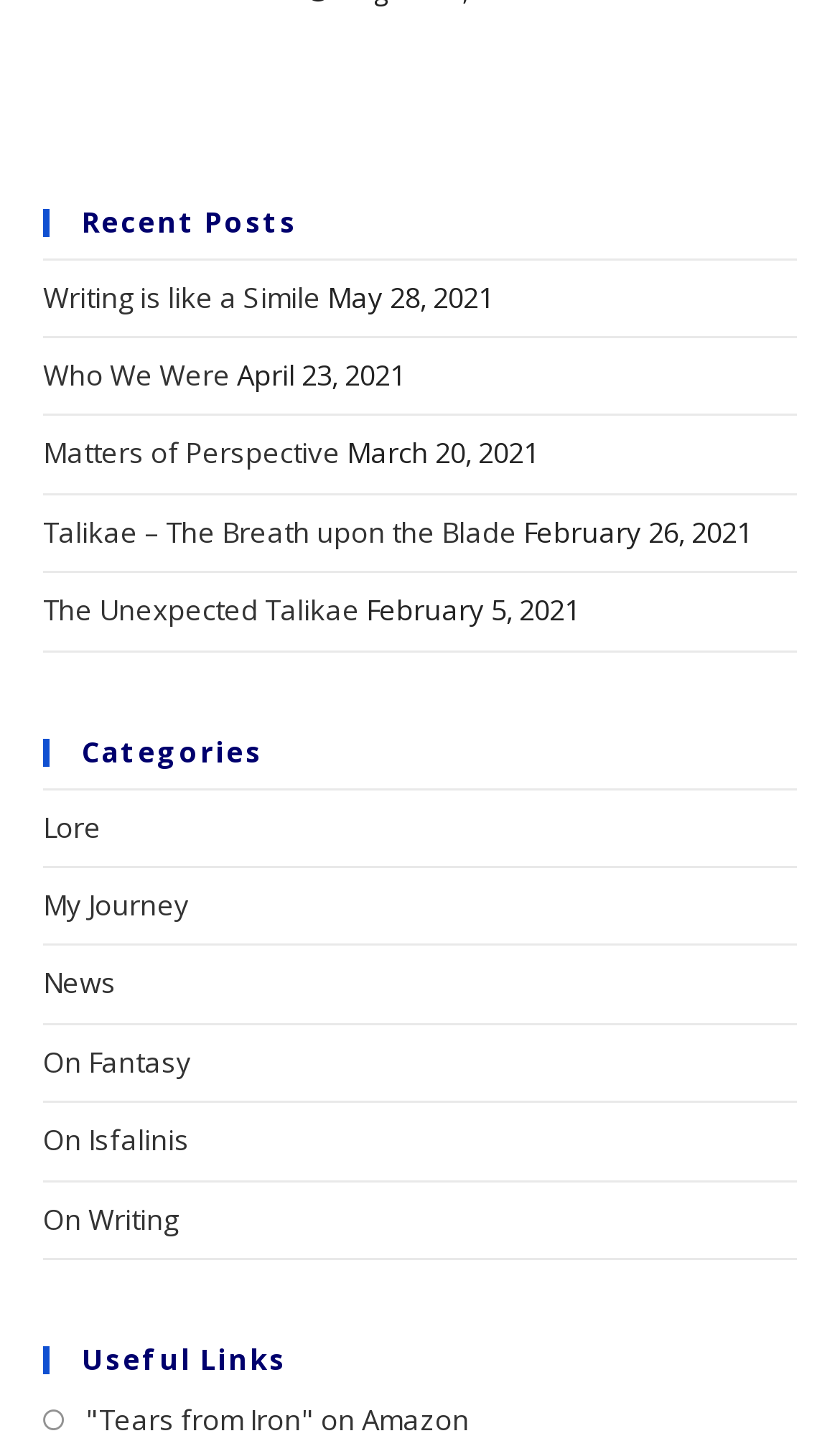Identify the bounding box coordinates of the element to click to follow this instruction: 'read post 'Talikae – The Breath upon the Blade''. Ensure the coordinates are four float values between 0 and 1, provided as [left, top, right, bottom].

[0.051, 0.355, 0.615, 0.382]